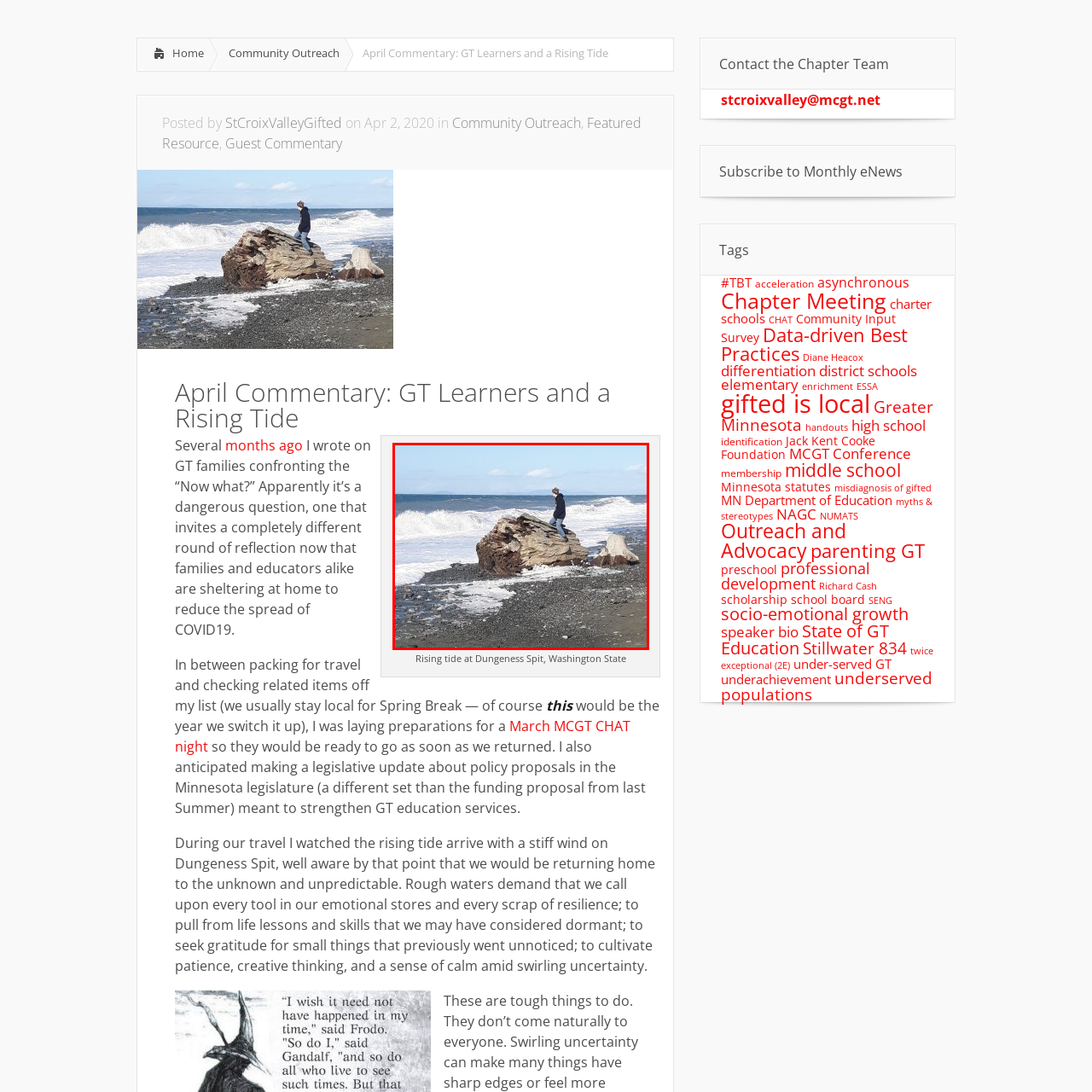Observe the content inside the red rectangle and respond to the question with one word or phrase: 
What is the color of the sky in the image?

Clear blue